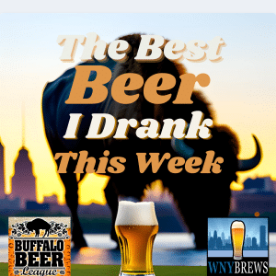Describe the image thoroughly, including all noticeable details.

The image showcases a vibrant and engaging design for "The Last Beer I Drank This Week Podcast," featuring a striking backdrop of a buffalo silhouette against a colorful sunset. Prominently displayed in bold, playful typography, the phrase "The Best Beer I Drank This Week" captures attention. 

In the lower corners, there are two significant logos: on the left, the "Buffalo Beer League" logo, which emphasizes the local craft beer culture, and on the right, the "WNY Brews" logo, which represents Western New York's brewing scene. Additionally, a glass of beer sits front and center, inviting viewers to consider the featured brews discussed in the podcast. This image effectively communicates the spirit of community and celebration surrounding craft beer.